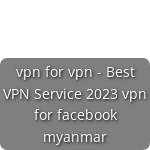Please answer the following question using a single word or phrase: 
What is the target audience of the VPN service?

Users in Myanmar